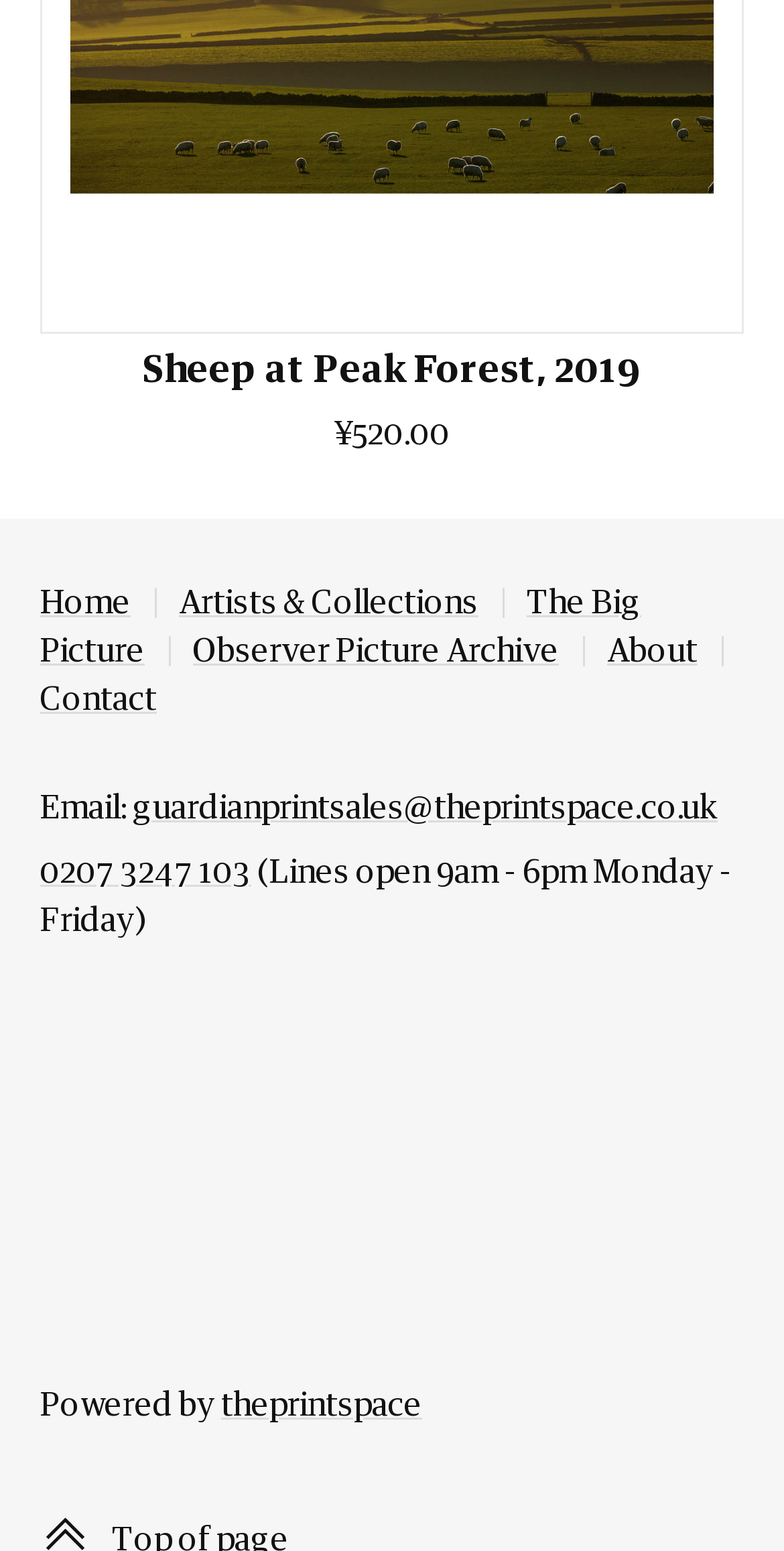Could you find the bounding box coordinates of the clickable area to complete this instruction: "view artists and collections"?

[0.228, 0.379, 0.61, 0.4]